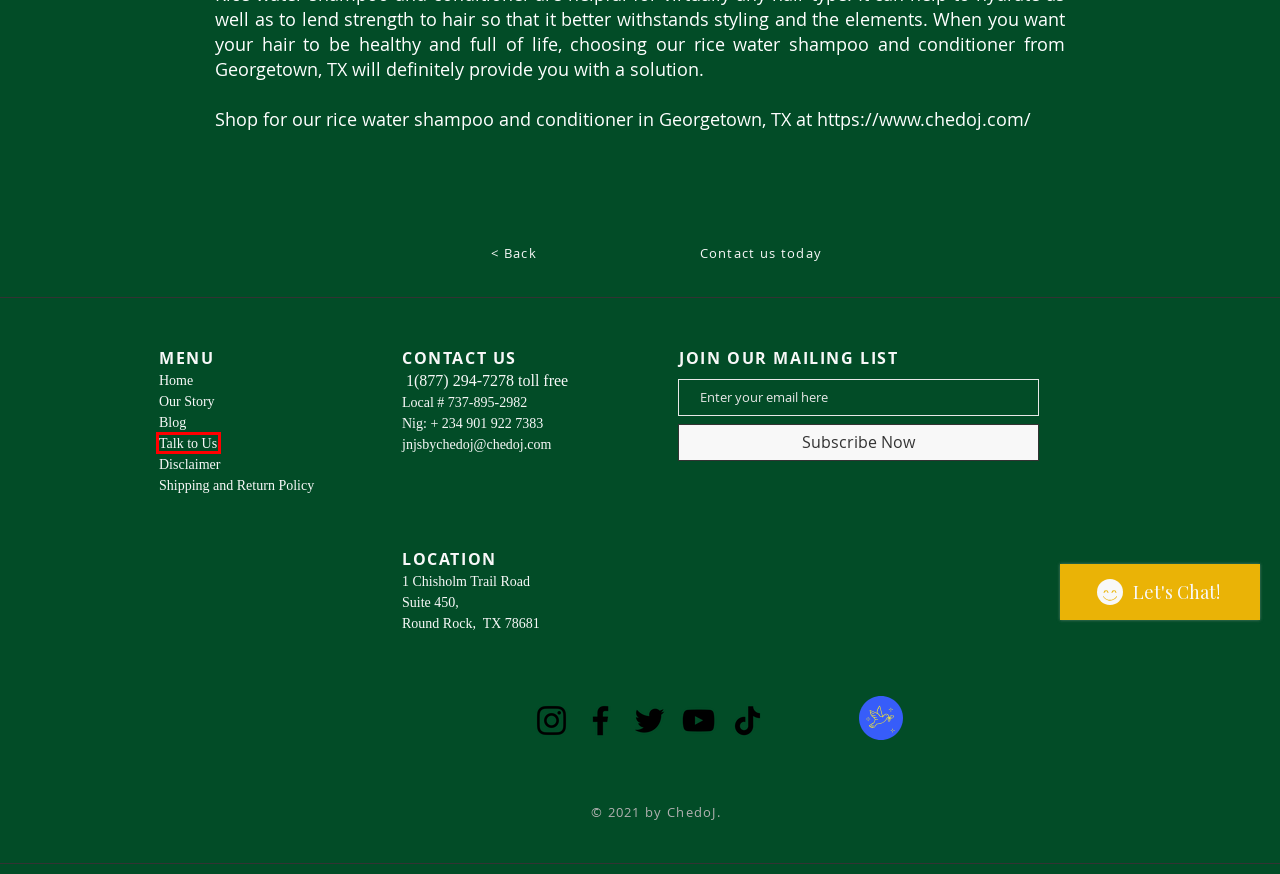A screenshot of a webpage is given, featuring a red bounding box around a UI element. Please choose the webpage description that best aligns with the new webpage after clicking the element in the bounding box. These are the descriptions:
A. Loyalty | JNJS
B. ChedoJ  | Natural Dandruff Treatment Oil Georgetow
C. Talk to Us | JNJS
D. Our Story | JNJS
E. Cart Page | JNJS
F. Disclaimer | JNJS
G. Jnjs Policies | Chedo J Llc
H. Shop | JNJS

C